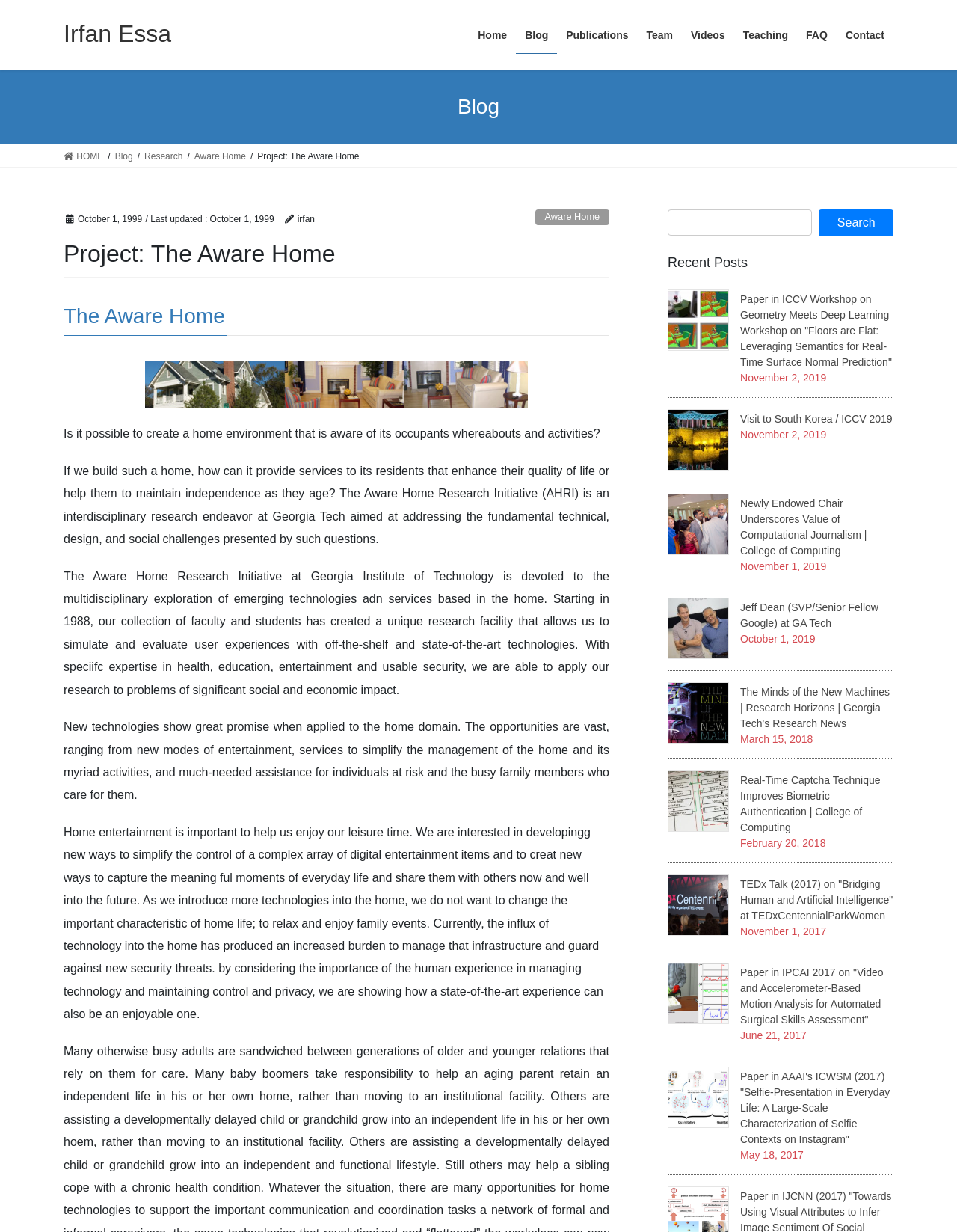Bounding box coordinates are specified in the format (top-left x, top-left y, bottom-right x, bottom-right y). All values are floating point numbers bounded between 0 and 1. Please provide the bounding box coordinate of the region this sentence describes: alt="Jeff Dean + Irfan Essa"

[0.698, 0.485, 0.762, 0.535]